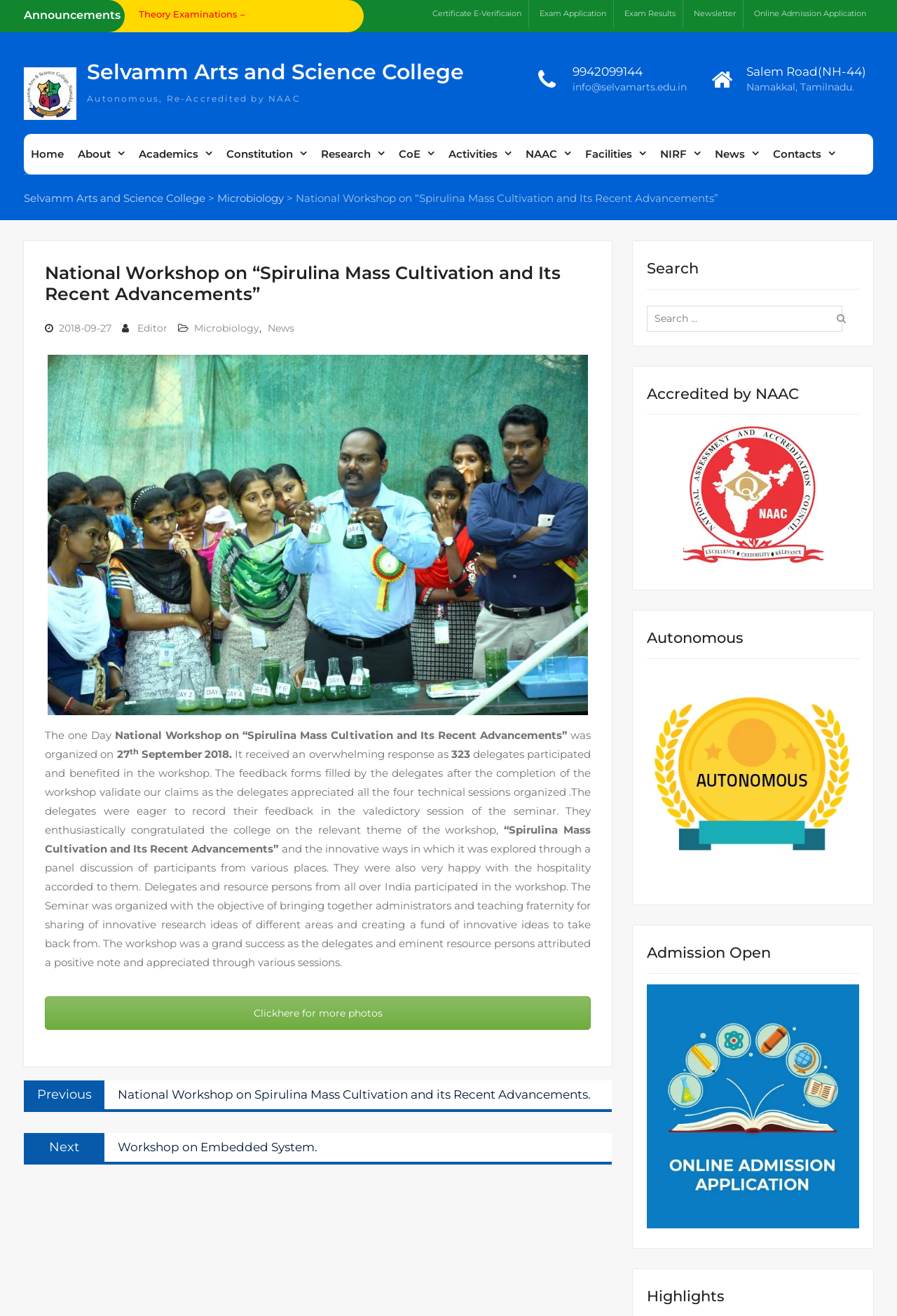Determine the coordinates of the bounding box for the clickable area needed to execute this instruction: "View the details of the National Workshop on Spirulina Mass Cultivation and Its Recent Advancements".

[0.05, 0.199, 0.659, 0.231]